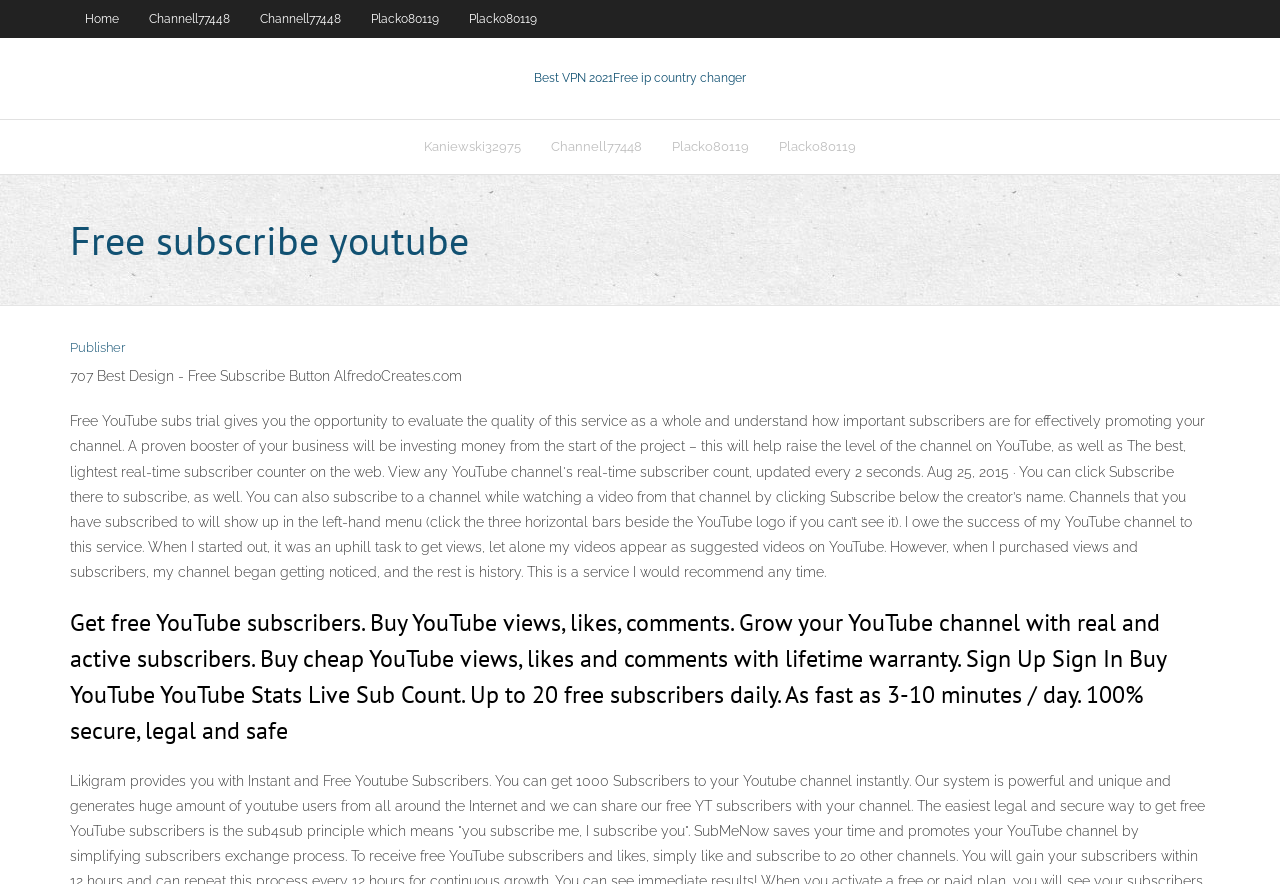How secure is the service provided by this website?
Using the image as a reference, answer the question with a short word or phrase.

100% secure